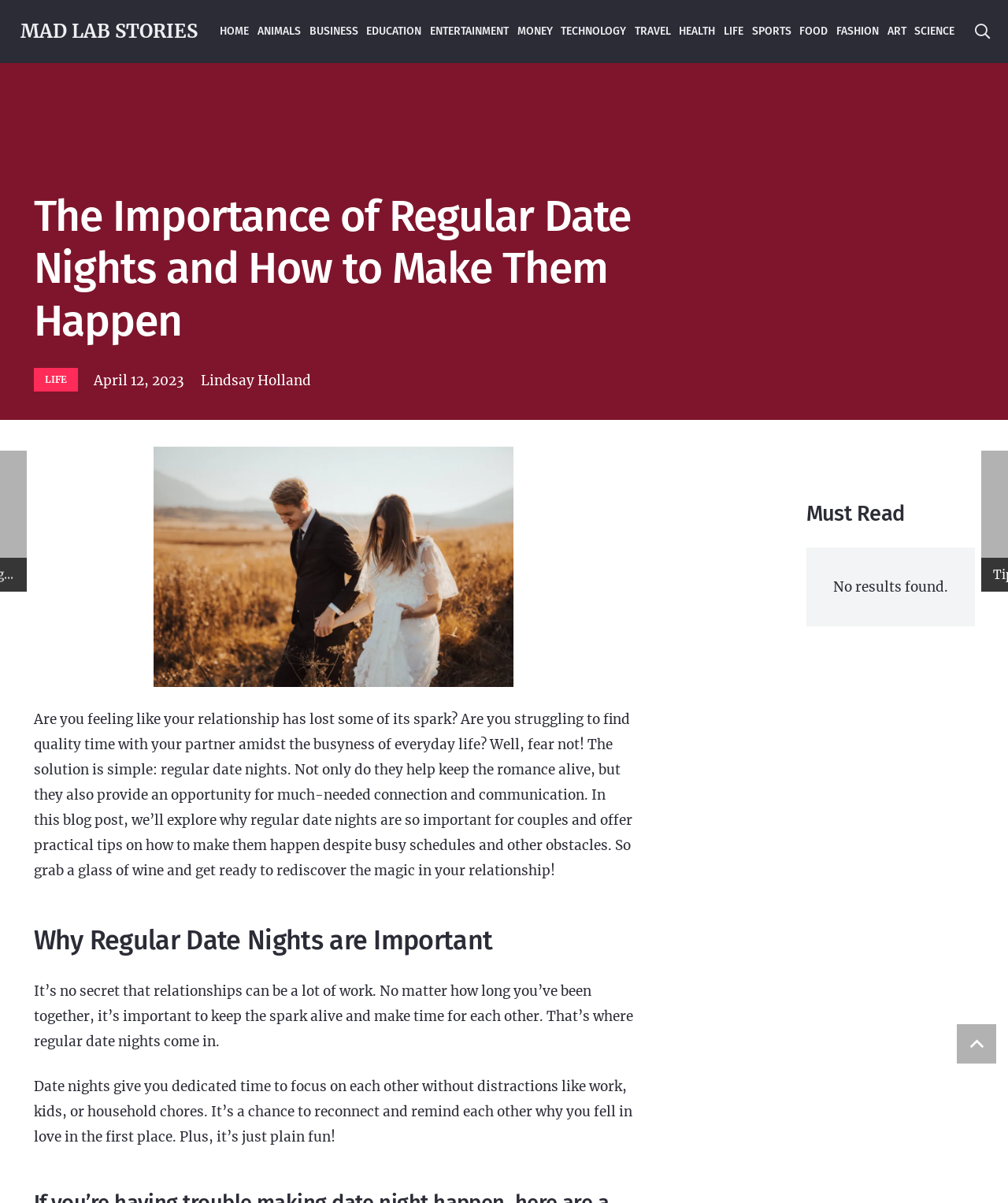Can you give a detailed response to the following question using the information from the image? Who is the author of the current article?

I found the author's name by looking at the link 'Lindsay Holland' with bounding box coordinates [0.199, 0.306, 0.308, 0.326]. This suggests that Lindsay Holland is the author of the current article.